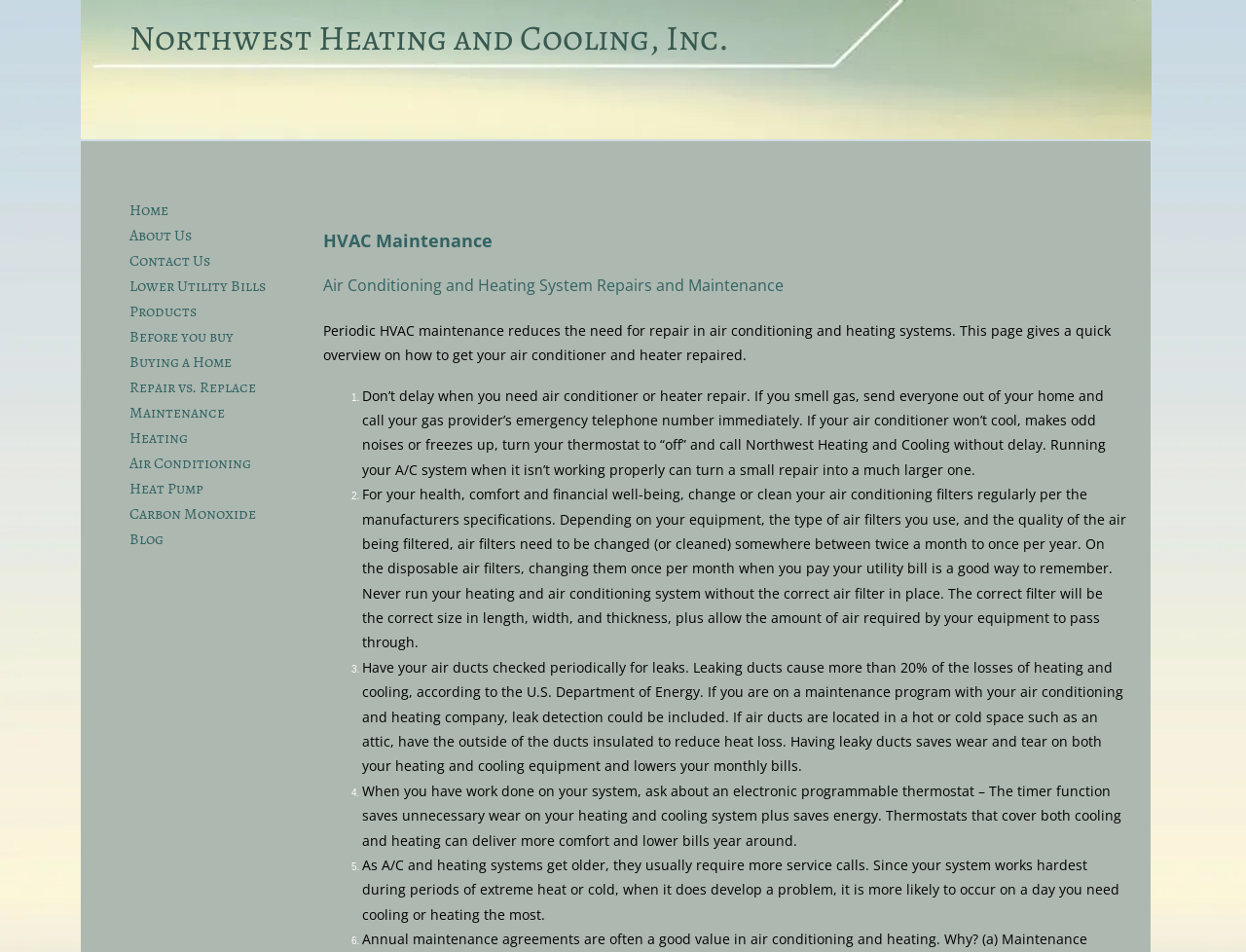How many tips are provided for HVAC maintenance?
Kindly answer the question with as much detail as you can.

The webpage provides 5 tips for HVAC maintenance, which are listed in a numbered format and discuss topics such as delaying repairs, changing air filters, and having air ducts checked periodically.